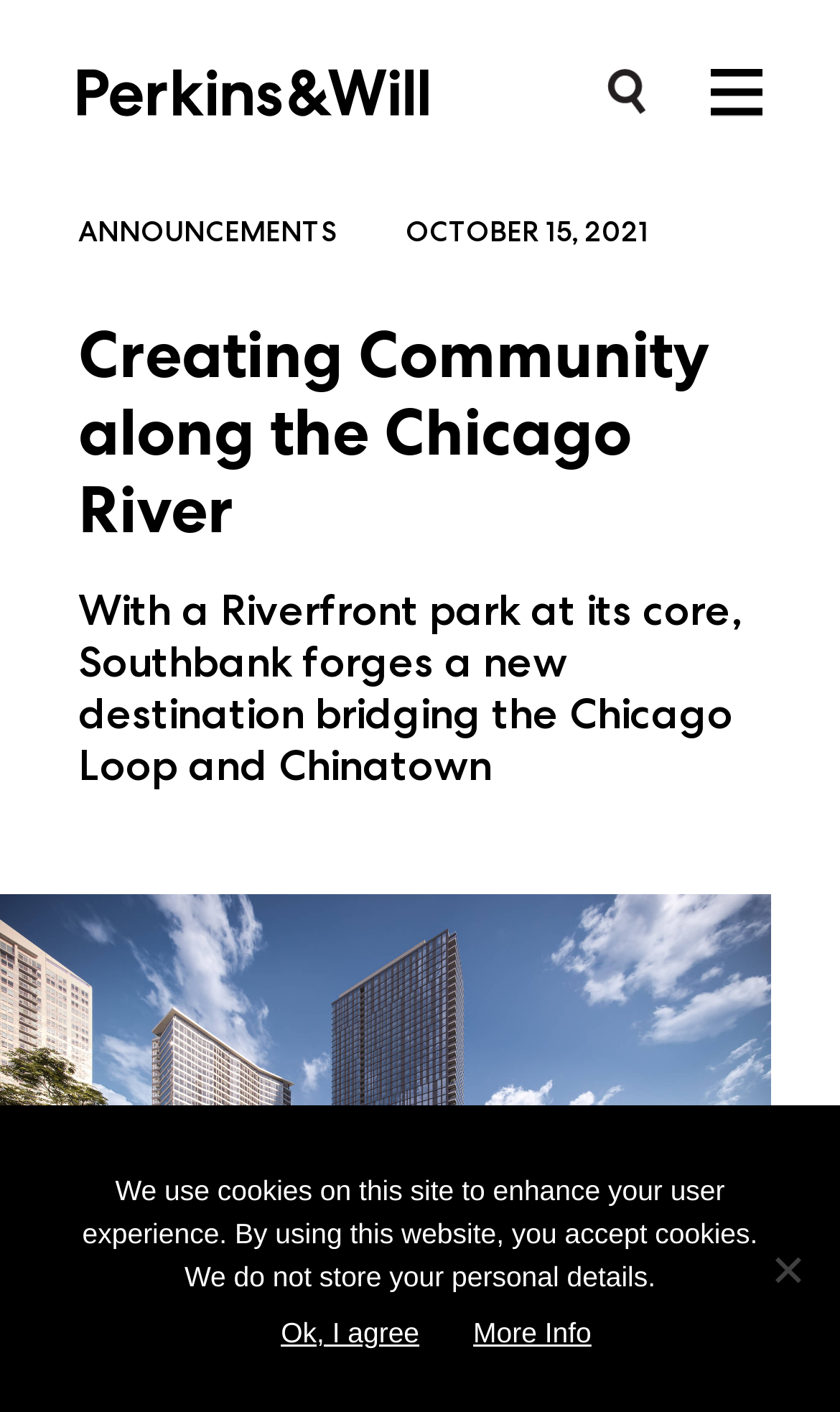Based on the element description "Ok, I agree", predict the bounding box coordinates of the UI element.

[0.334, 0.929, 0.499, 0.96]